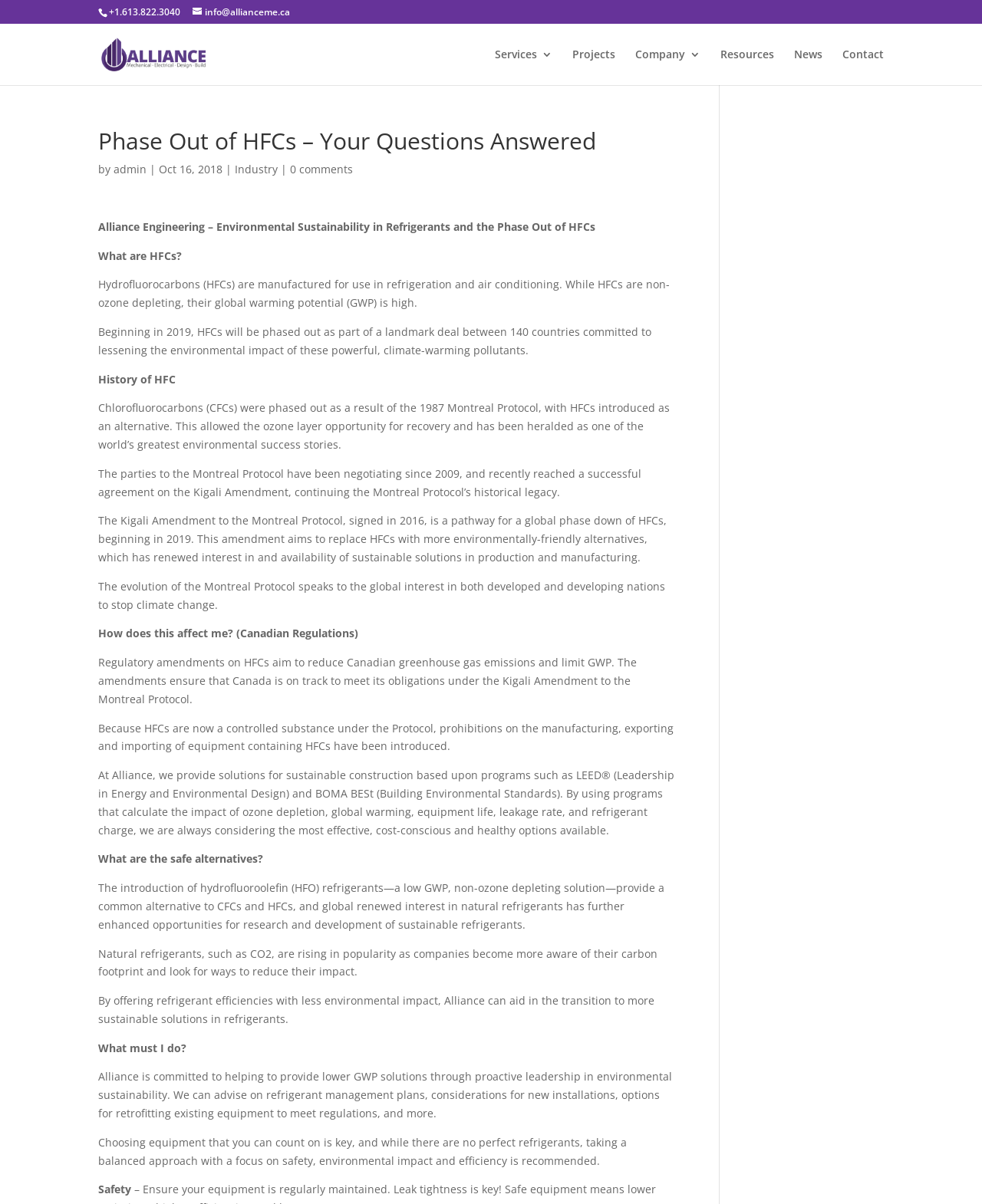Answer this question using a single word or a brief phrase:
What is Alliance Engineering's approach to sustainability?

Using programs like LEED and BOMA BESt